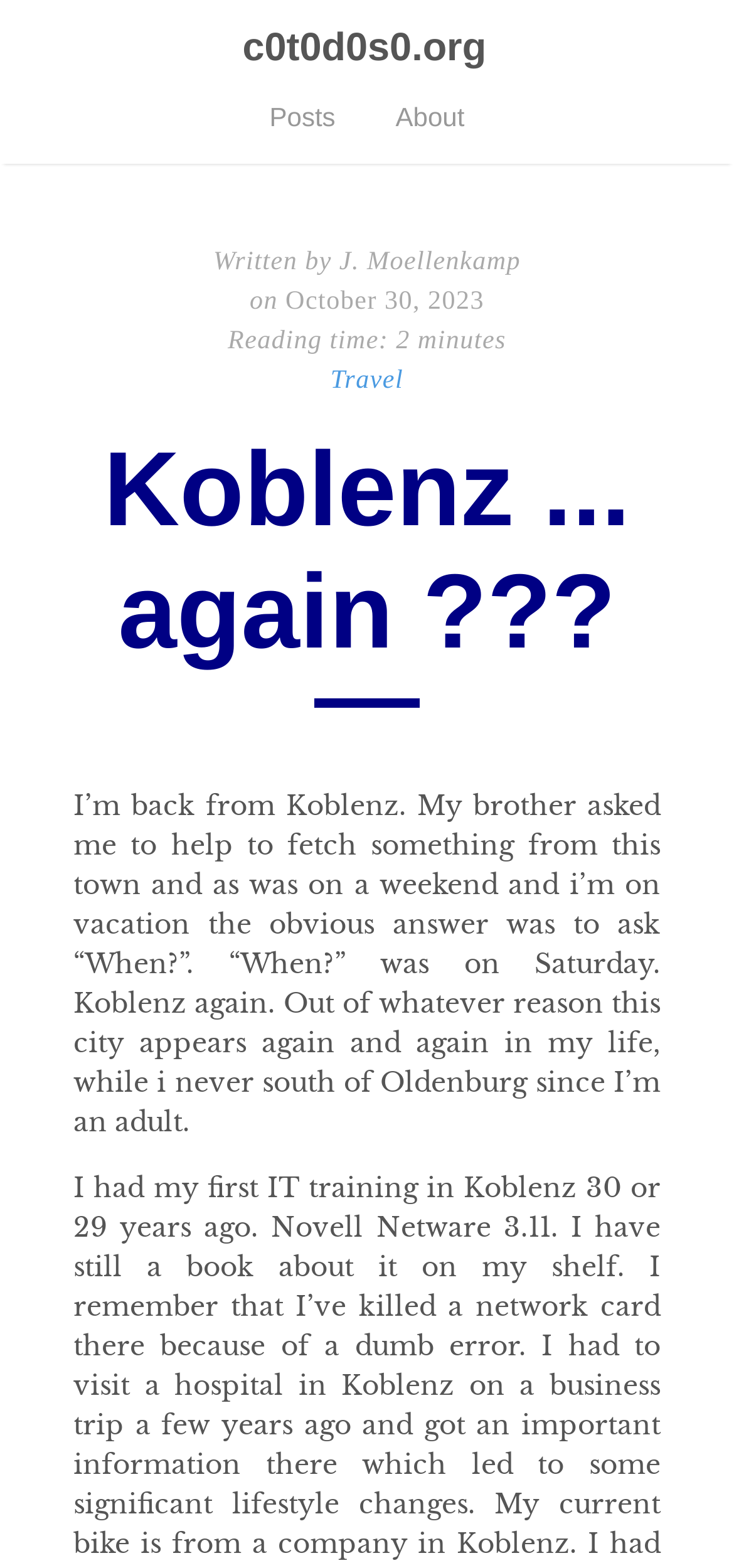Generate the text content of the main headline of the webpage.

Koblenz ... again ???